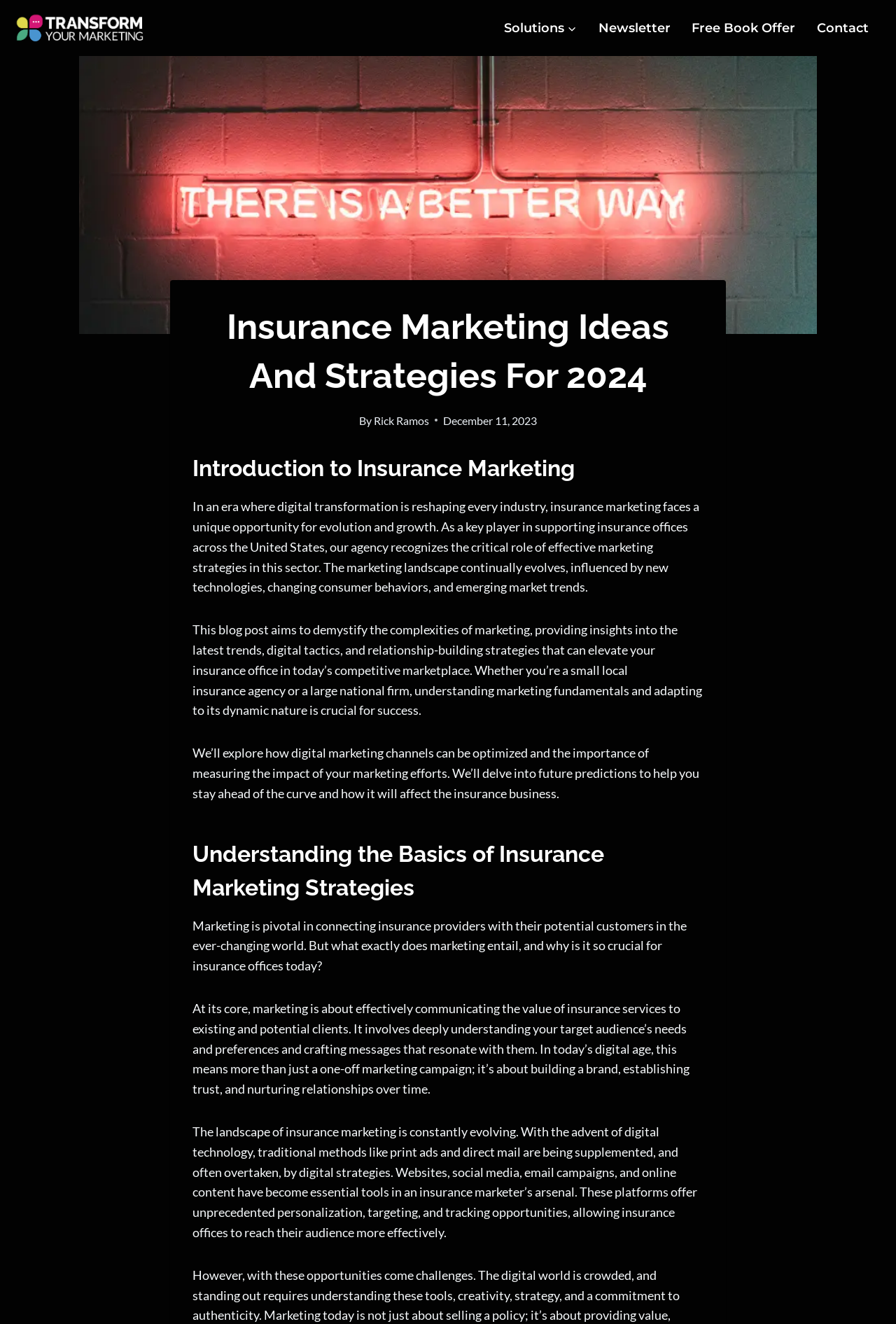What is the role of digital technology in insurance marketing?
Refer to the screenshot and answer in one word or phrase.

To supplement traditional methods